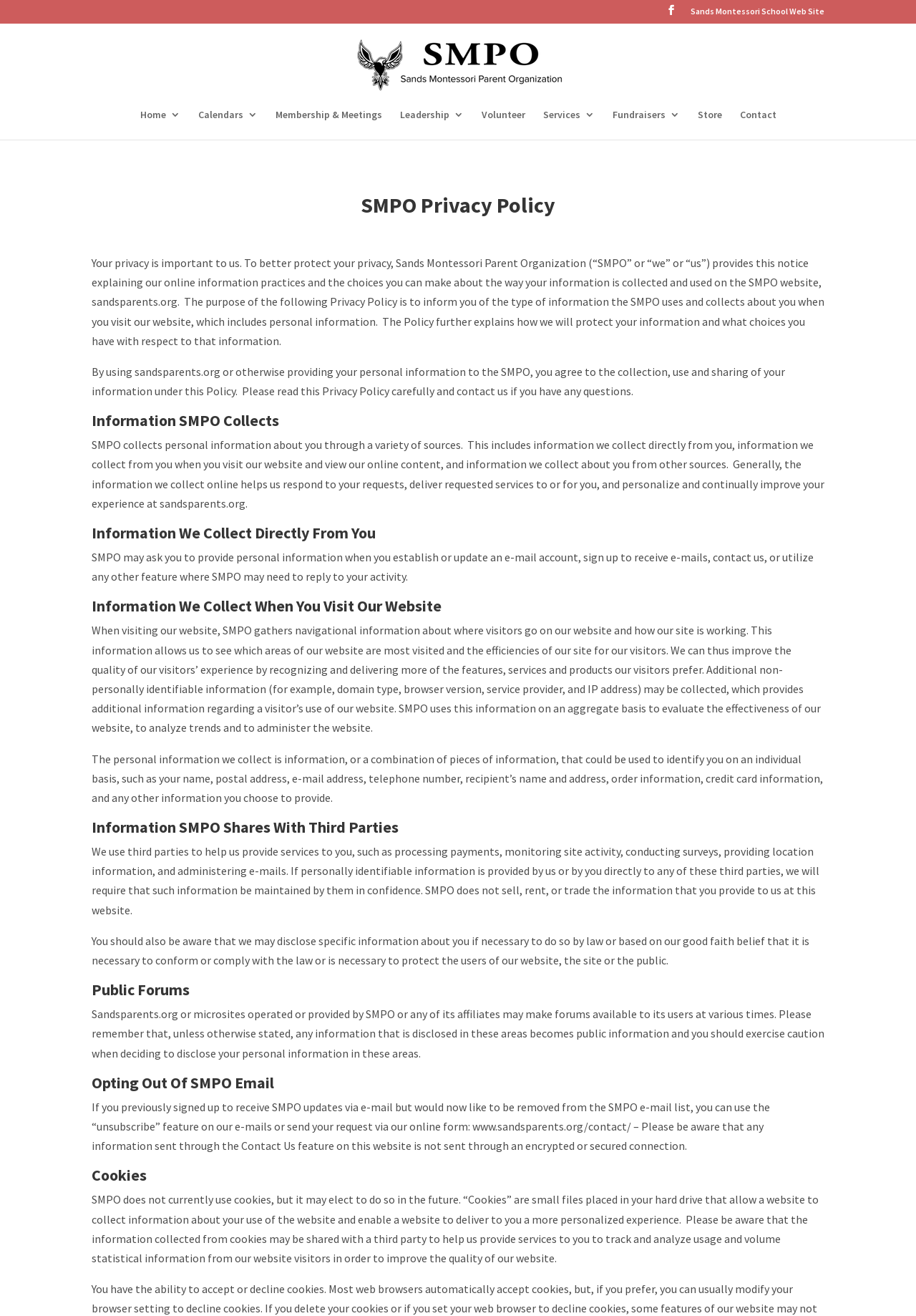Can you find and provide the main heading text of this webpage?

SMPO Privacy Policy